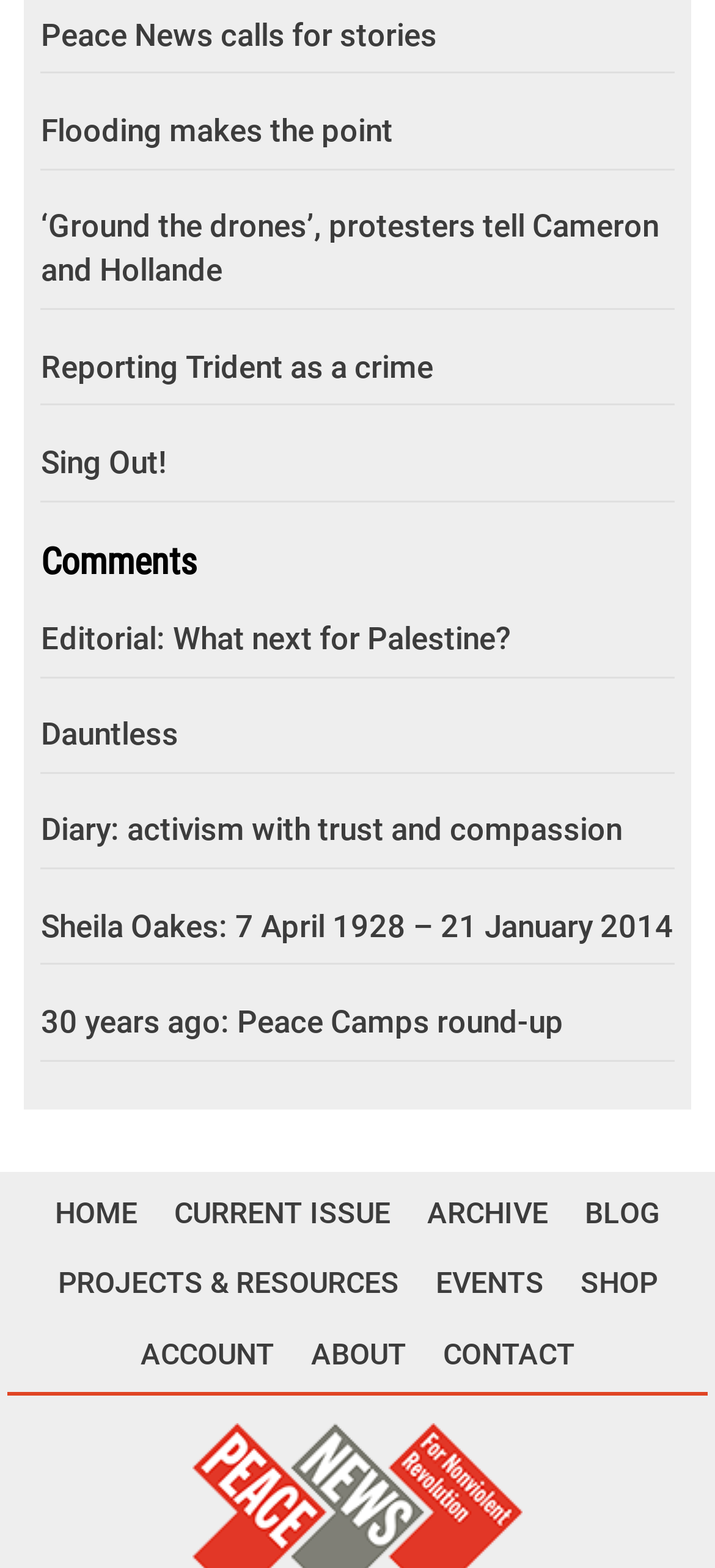Provide the bounding box coordinates for the UI element that is described by this text: "Reporting Trident as a crime". The coordinates should be in the form of four float numbers between 0 and 1: [left, top, right, bottom].

[0.057, 0.21, 0.943, 0.259]